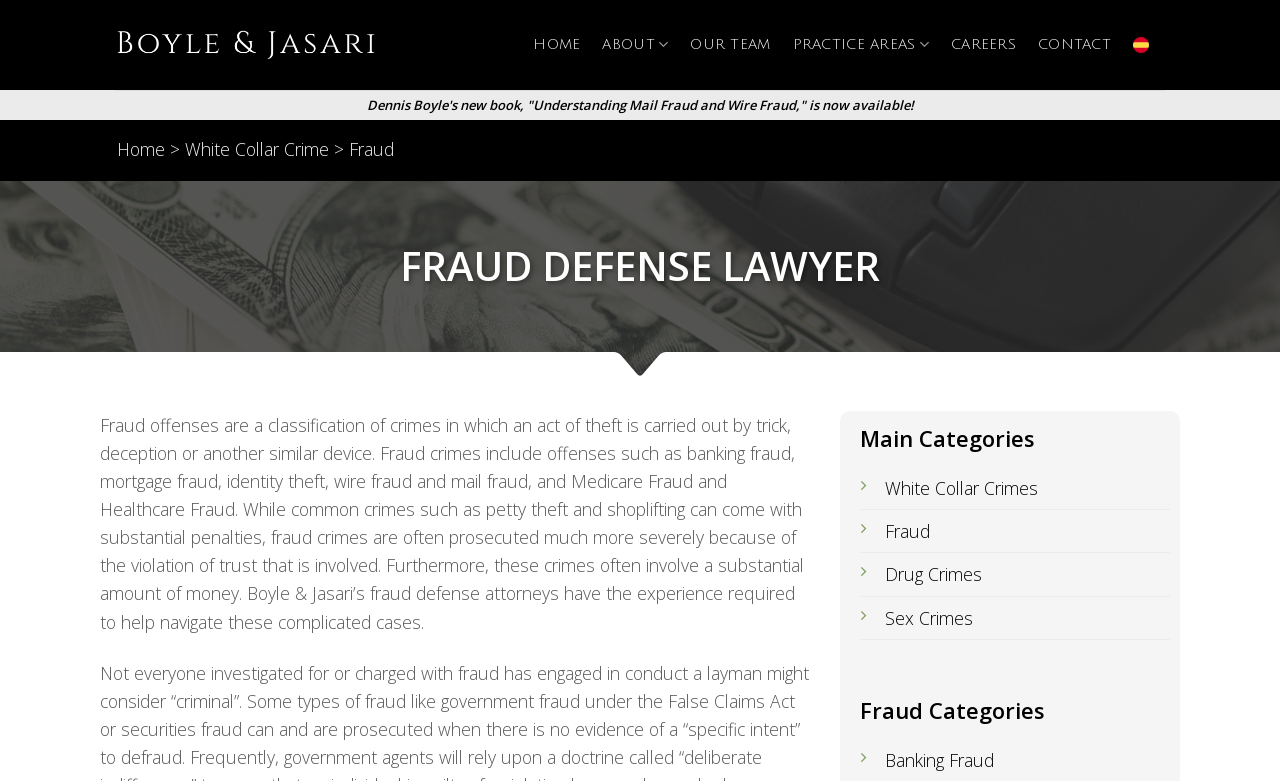Please find the bounding box coordinates (top-left x, top-left y, bottom-right x, bottom-right y) in the screenshot for the UI element described as follows: About

[0.471, 0.033, 0.522, 0.083]